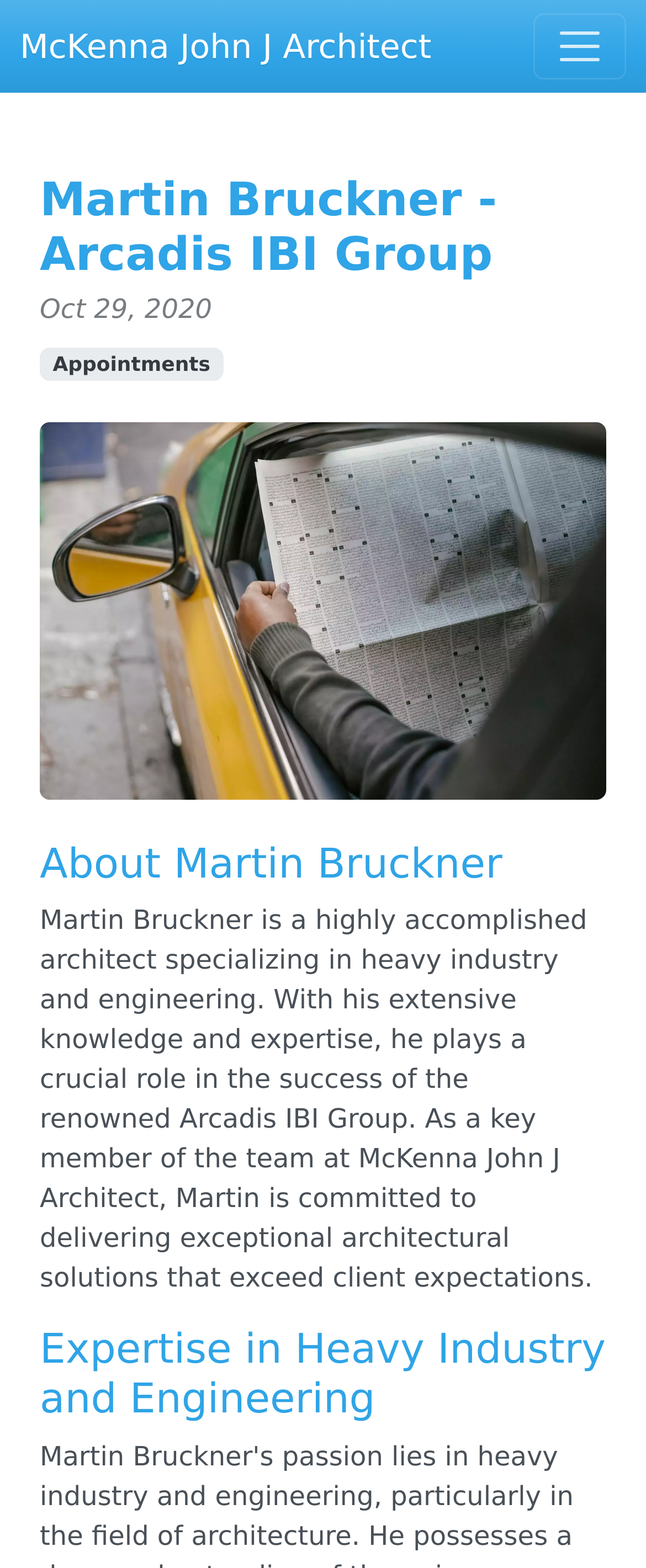What is the date mentioned on the webpage?
Using the image as a reference, answer with just one word or a short phrase.

Oct 29, 2020